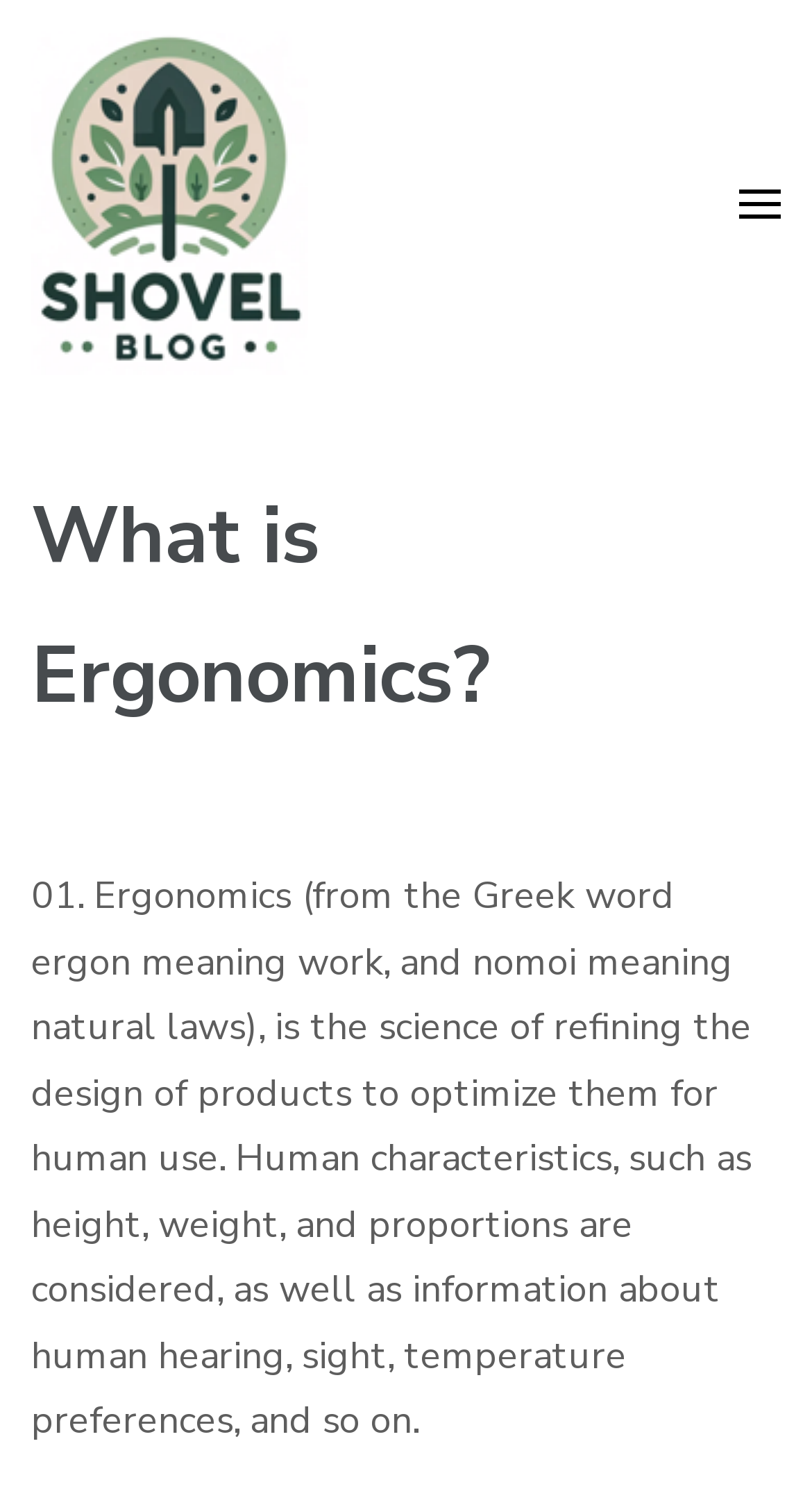Please identify the webpage's heading and generate its text content.

What is Ergonomics?